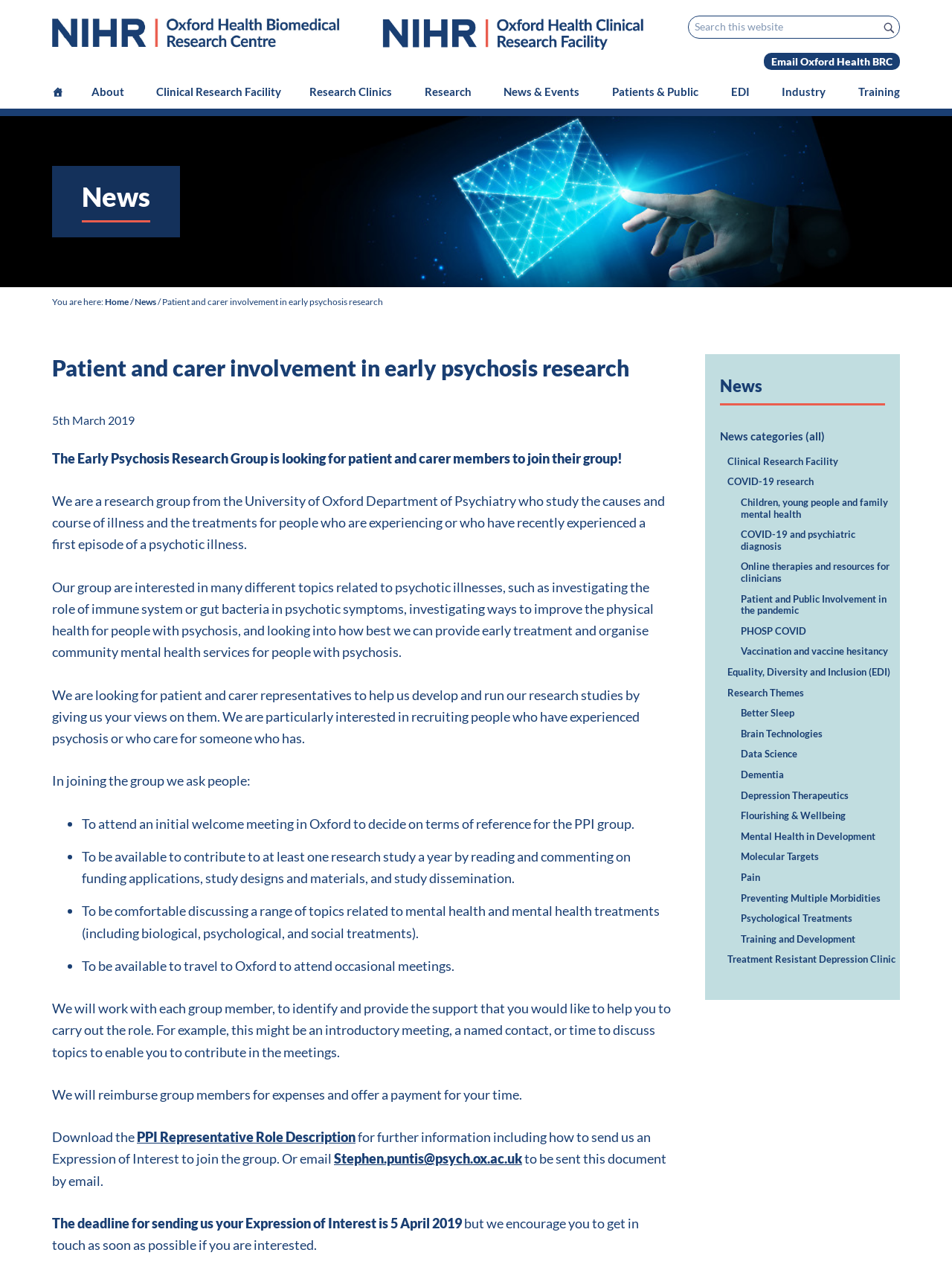Using the information in the image, could you please answer the following question in detail:
How will group members be reimbursed?

I found the answer by reading the text content of the webpage, specifically the sentence that starts with 'We will reimburse group members for expenses and offer a payment for your time'.